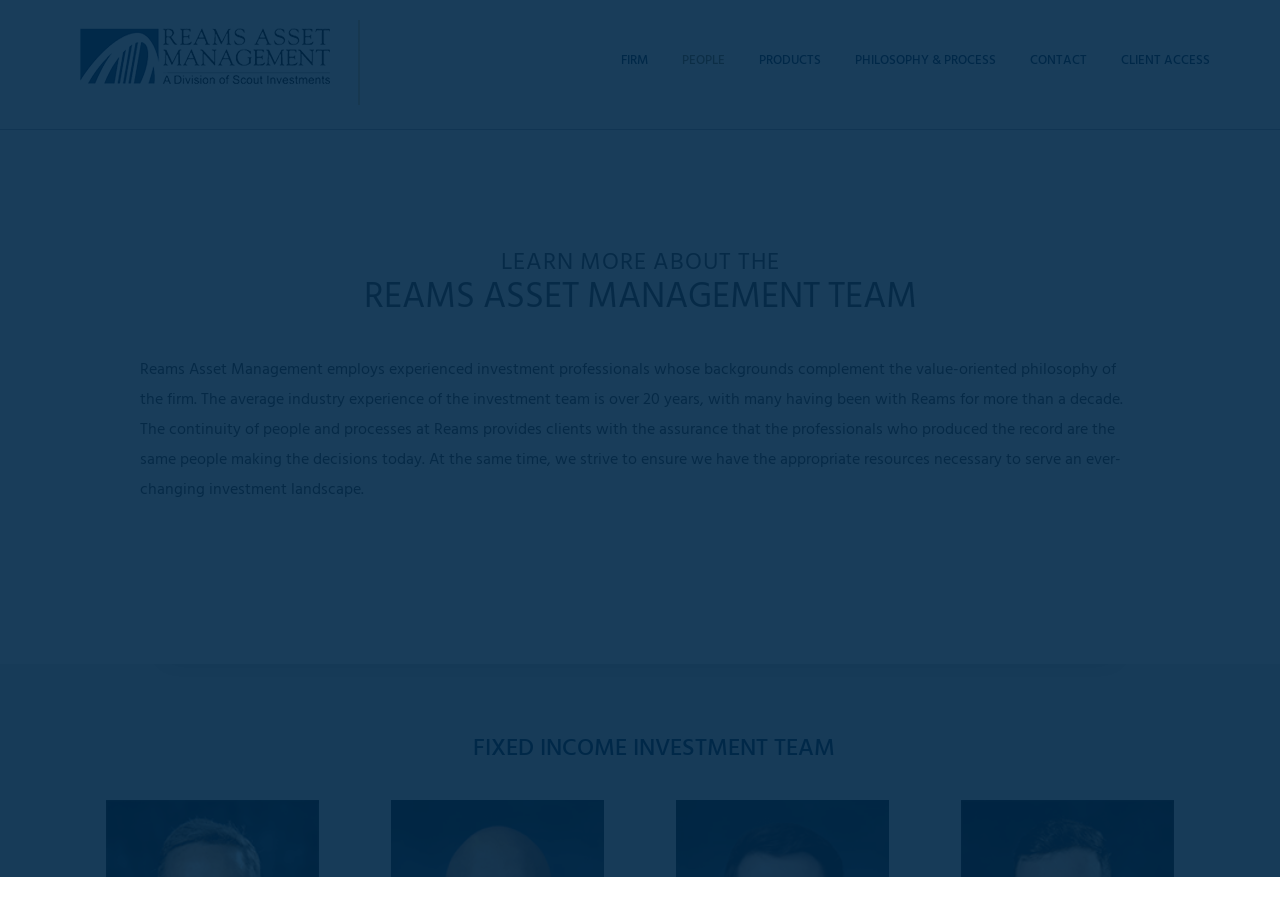Is there a section about the Fixed Income Investment Team? Look at the image and give a one-word or short phrase answer.

yes